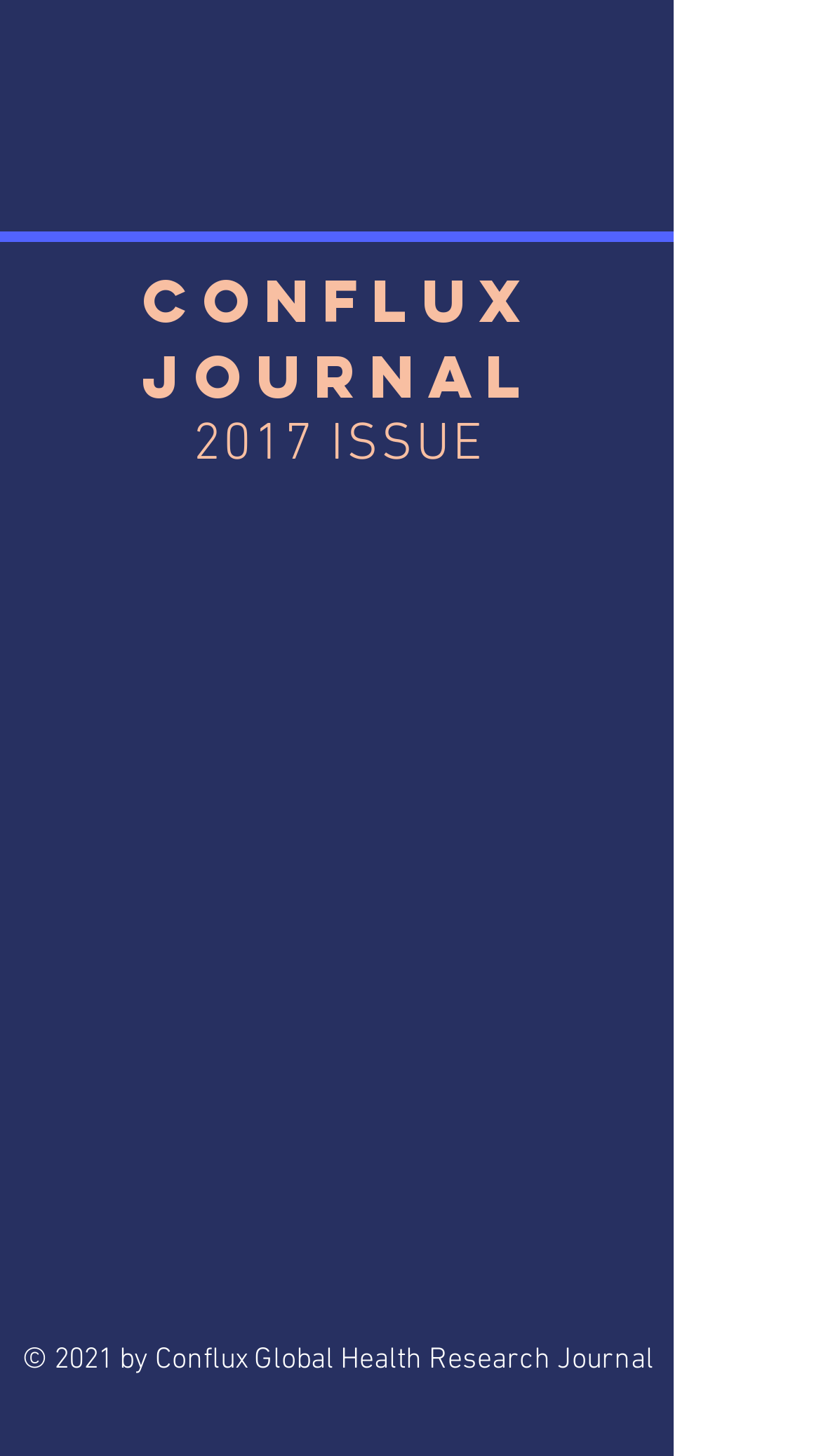What is the name of the journal?
Please respond to the question with as much detail as possible.

The name of the journal can be found in the heading element, which is 'CONFLUX JOURNAL'.